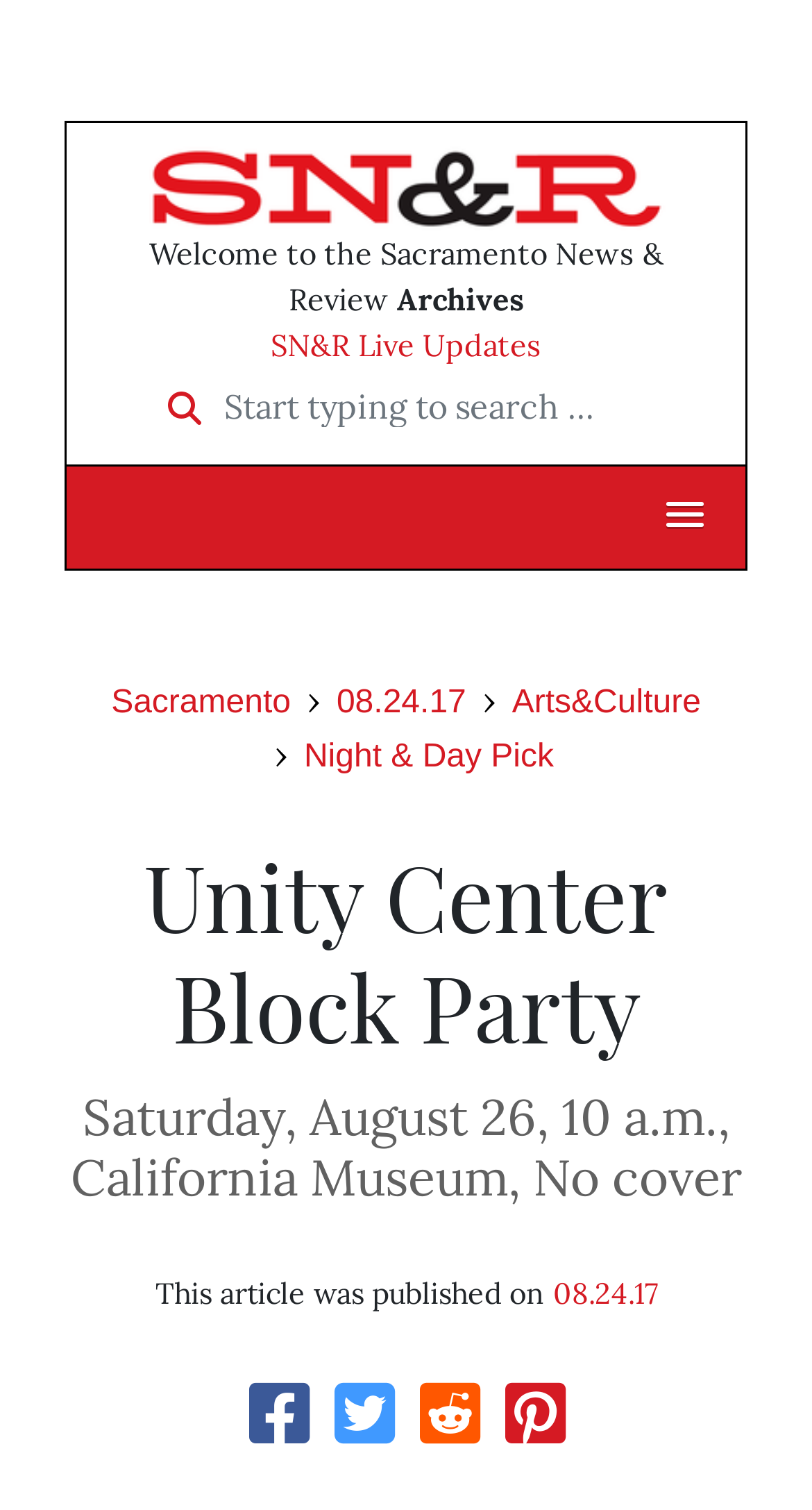Determine the bounding box coordinates of the clickable element to achieve the following action: 'View Unity Center Block Party details'. Provide the coordinates as four float values between 0 and 1, formatted as [left, top, right, bottom].

[0.079, 0.557, 0.921, 0.703]